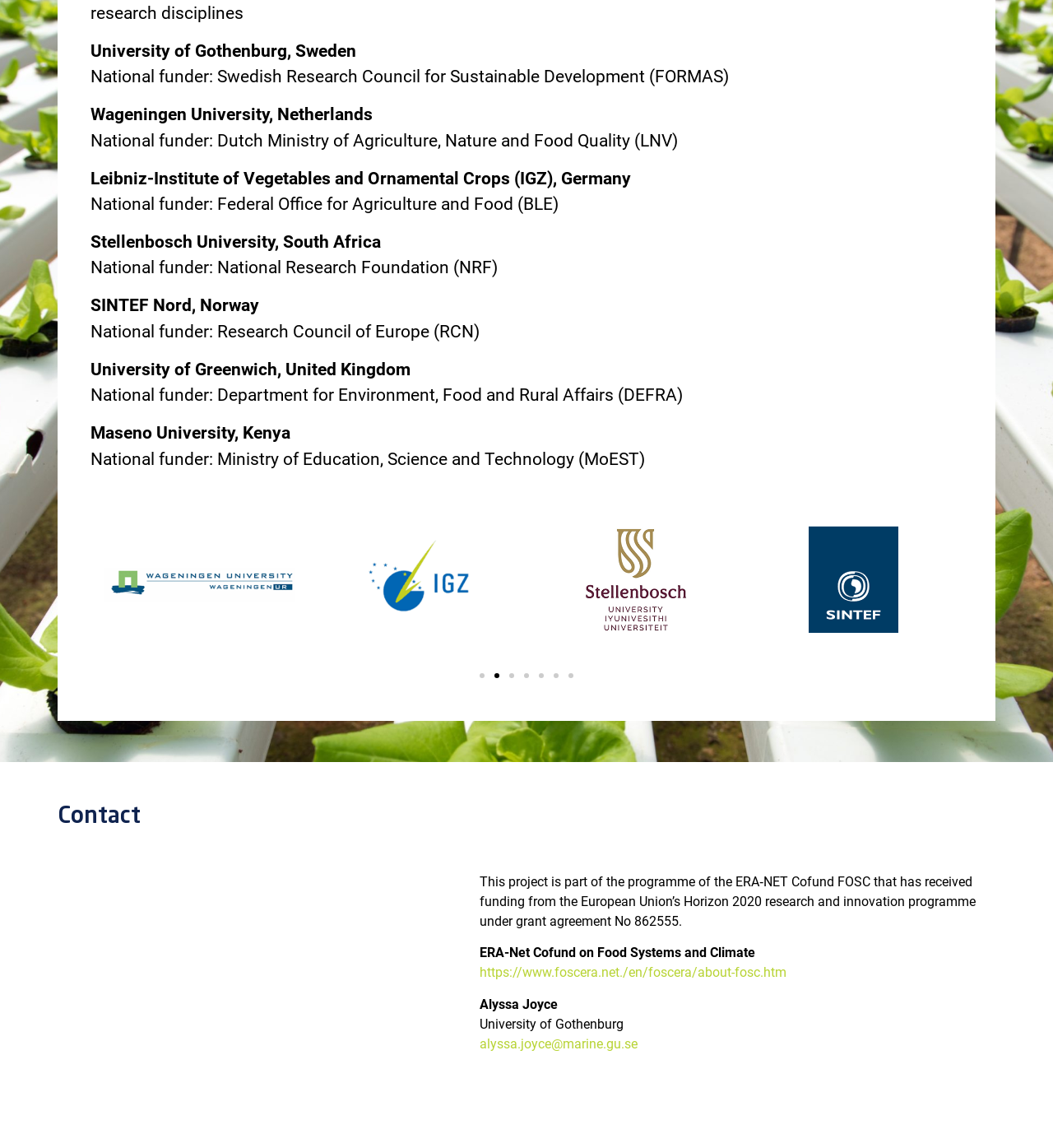Refer to the image and provide a thorough answer to this question:
What is the URL of the FOSC website?

The answer can be found in the link element below the 'ERA-Net Cofund on Food Systems and Climate' static text element.